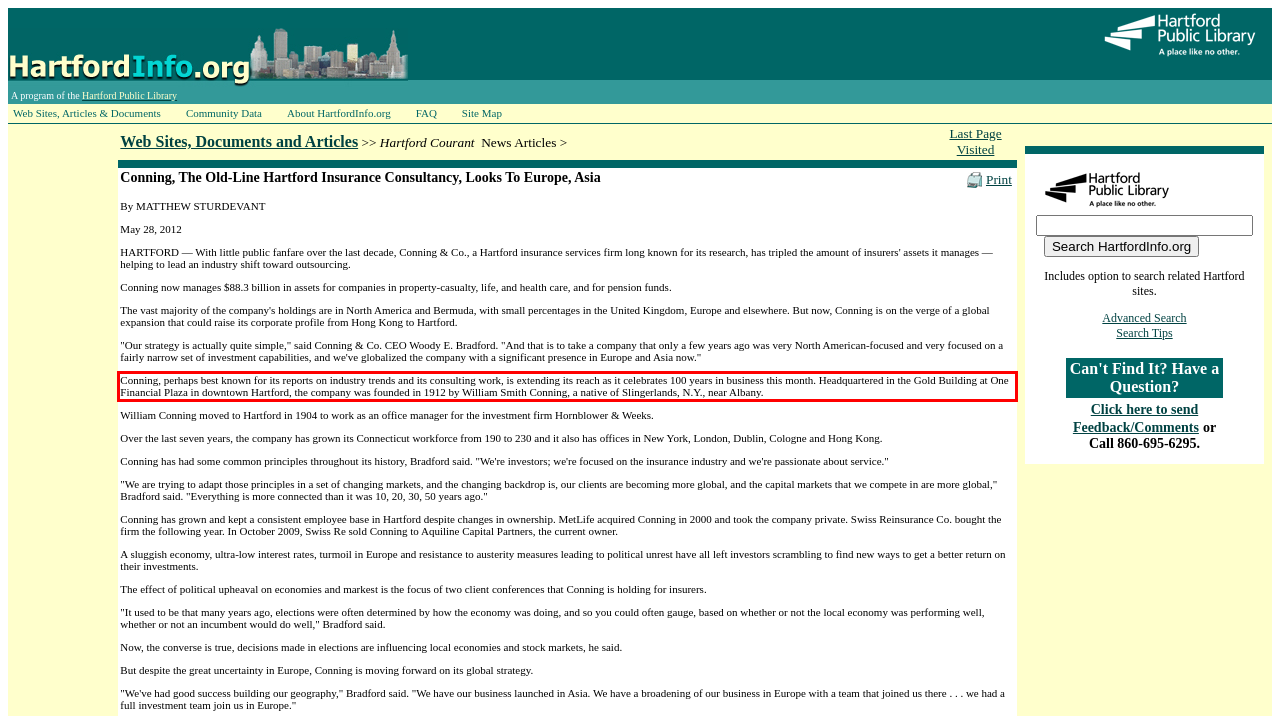Examine the webpage screenshot and use OCR to obtain the text inside the red bounding box.

Conning, perhaps best known for its reports on industry trends and its consulting work, is extending its reach as it celebrates 100 years in business this month. Headquartered in the Gold Building at One Financial Plaza in downtown Hartford, the company was founded in 1912 by William Smith Conning, a native of Slingerlands, N.Y., near Albany.